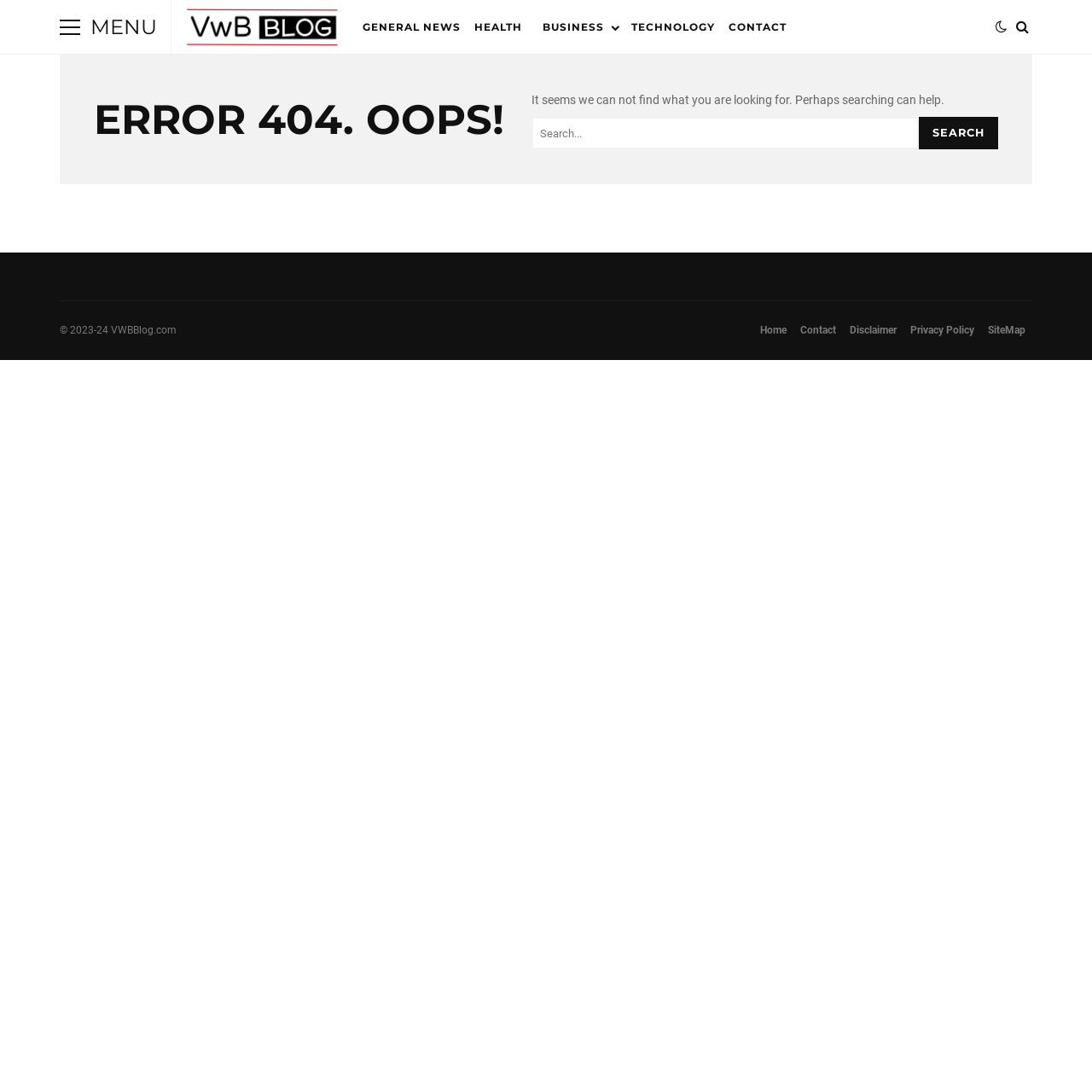Please predict the bounding box coordinates of the element's region where a click is necessary to complete the following instruction: "Go to the pharmacy". The coordinates should be represented by four float numbers between 0 and 1, i.e., [left, top, right, bottom].

None